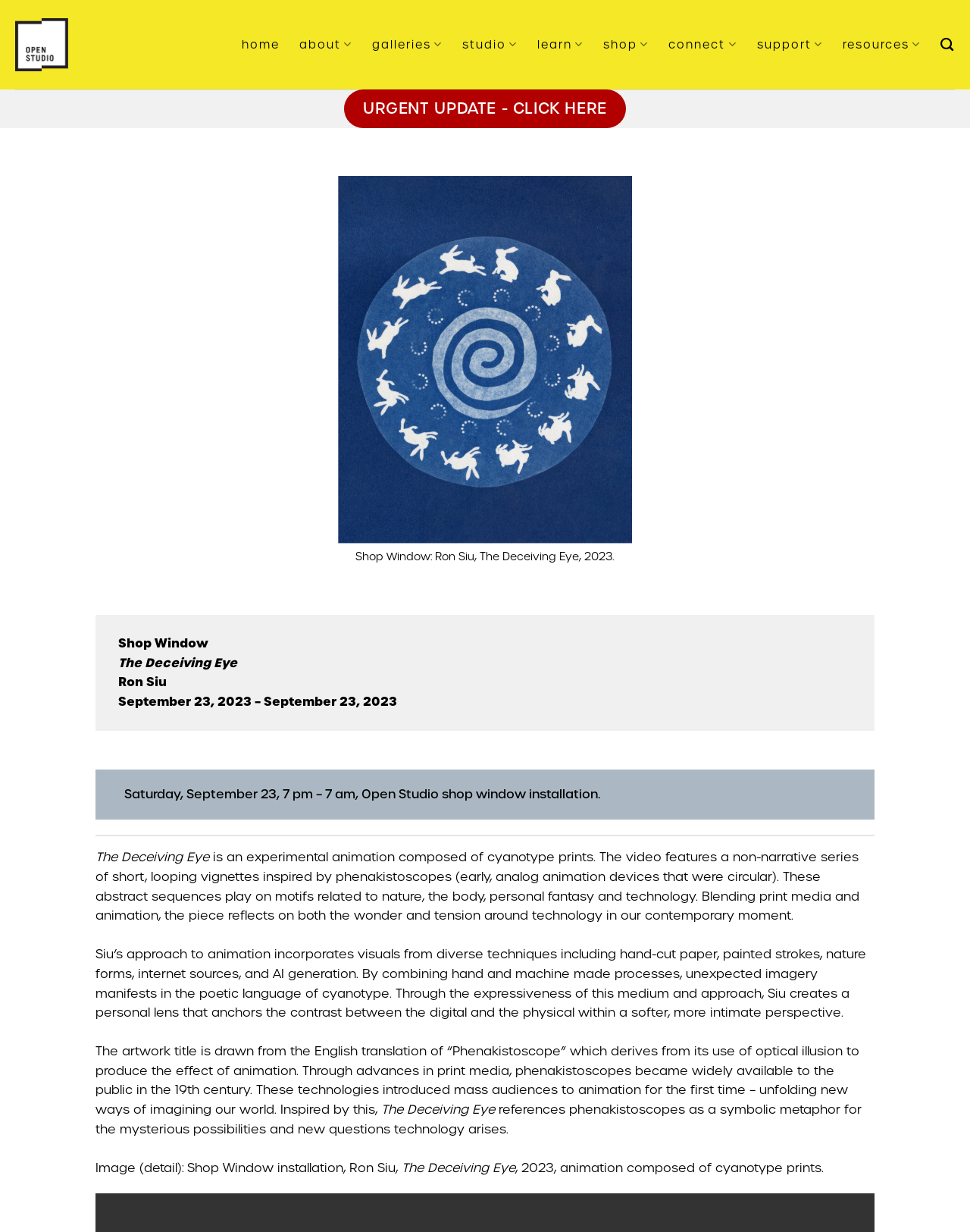What is the title of the artwork?
Use the screenshot to answer the question with a single word or phrase.

The Deceiving Eye